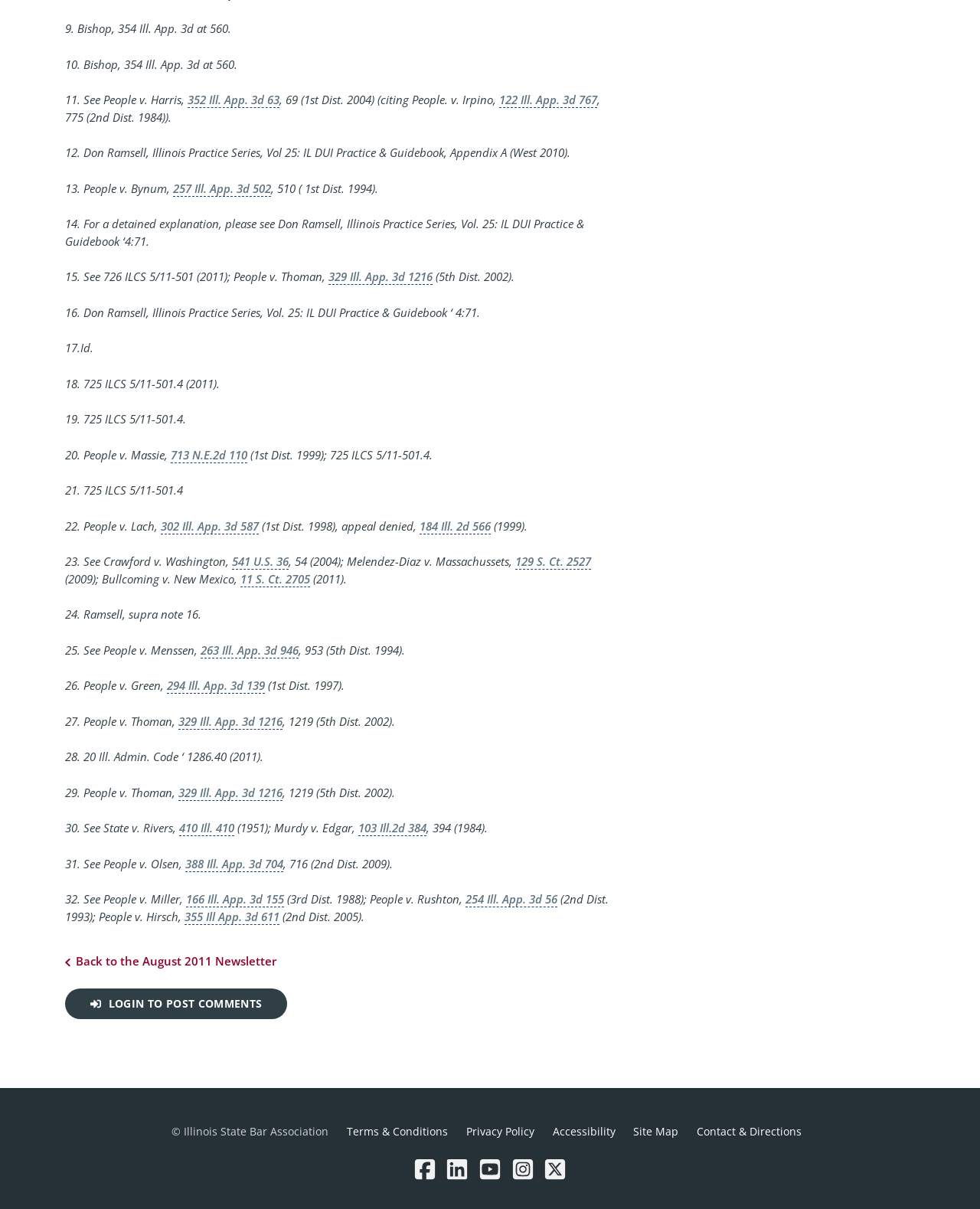What is the volume number of the Illinois Practice Series mentioned in the 24th sentence?
Analyze the image and provide a thorough answer to the question.

The 24th sentence of the webpage mentions 'Ramsell, supra note 16.' which refers to a previous sentence mentioning 'Don Ramsell, Illinois Practice Series, Vol 25: IL DUI Practice & Guidebook ‘4:71.' which is a book title, and Vol. 25 is the volume number of the series.